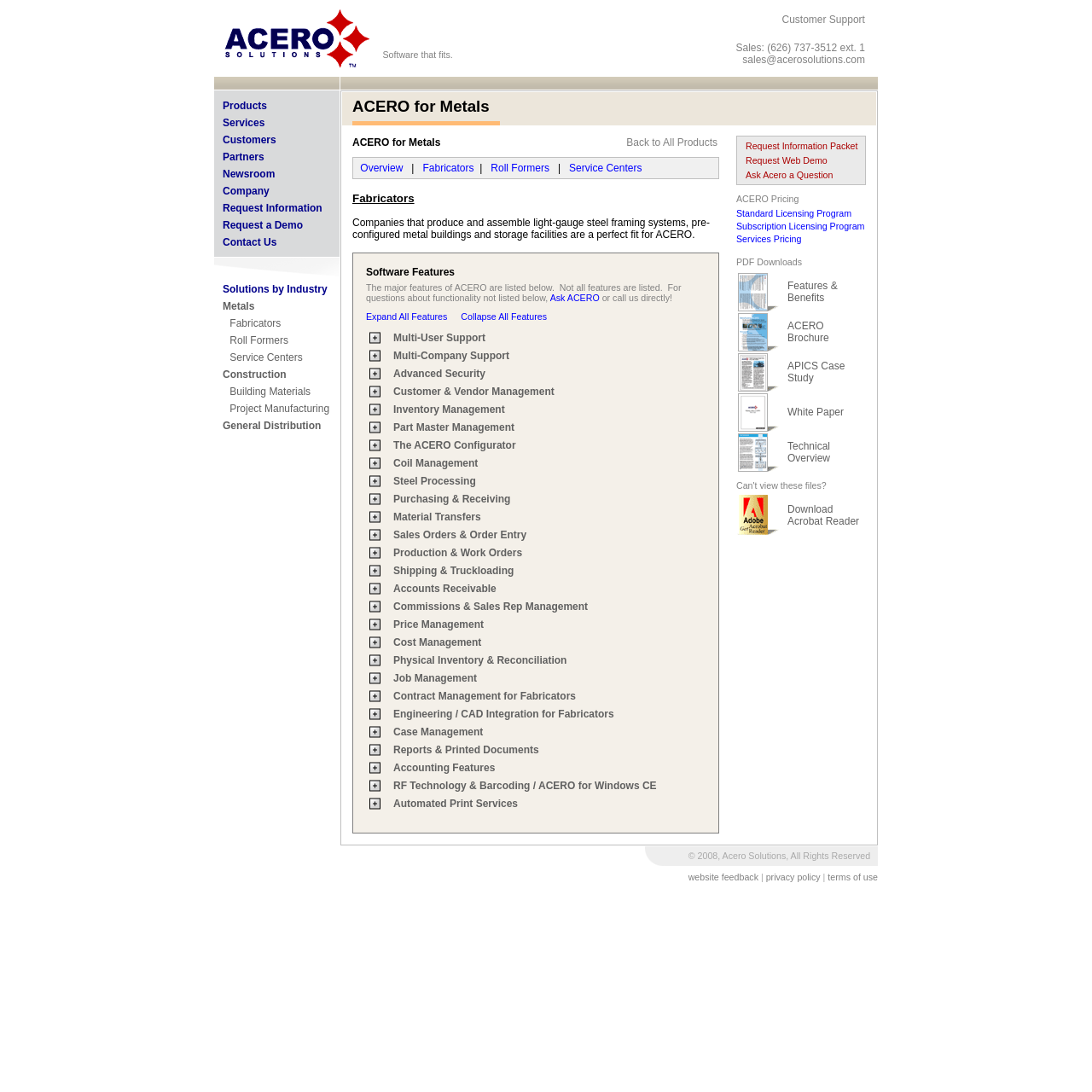Please provide the bounding box coordinates for the element that needs to be clicked to perform the following instruction: "Click the 'Services' tab". The coordinates should be given as four float numbers between 0 and 1, i.e., [left, top, right, bottom].

[0.204, 0.107, 0.242, 0.118]